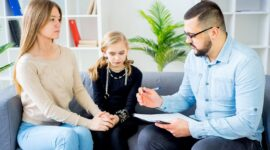With reference to the screenshot, provide a detailed response to the question below:
What is the atmosphere of the setting?

The caption describes the setting as a 'bright, inviting space' with 'soft, neutral colors' and 'greenery' that brings a sense of calm and warmth. This suggests that the atmosphere is peaceful and comforting, which is suitable for a counseling session where individuals may be discussing sensitive or emotional topics.